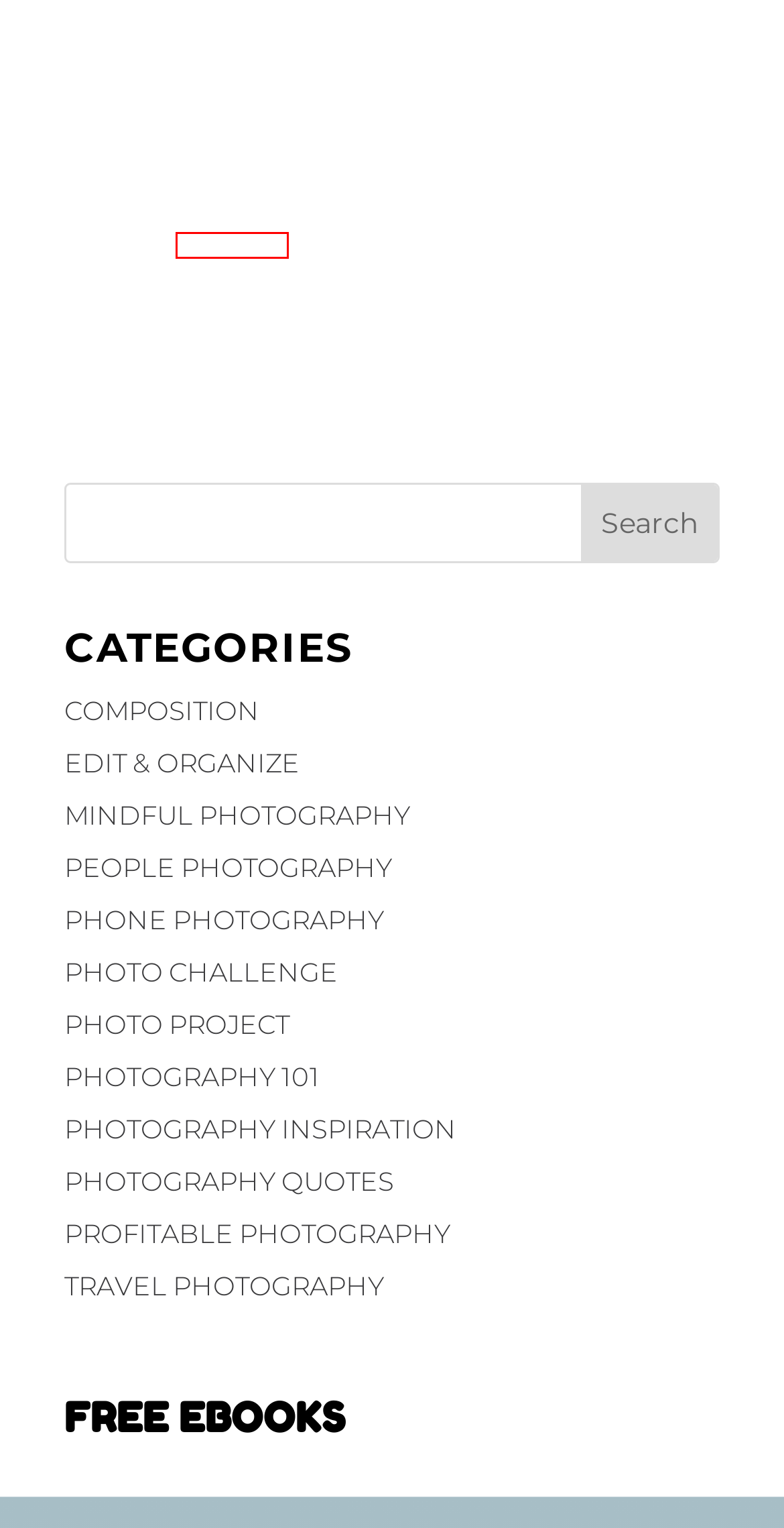You have a screenshot of a webpage with an element surrounded by a red bounding box. Choose the webpage description that best describes the new page after clicking the element inside the red bounding box. Here are the candidates:
A. People Photography Archives | Photography Playground
B. Composition Archives | Photography Playground
C. Profitable Photography Archives photography-playground.com
D. Phone Photography Archives | Photography Playground
E. Photo Challenge Archives photography-playground.com
F. Photo Project Archives | Photography Playground
G. Photowhoa, author photography-playground.com
H. Photography Quotes | Peter Adams | Photography Playground

G